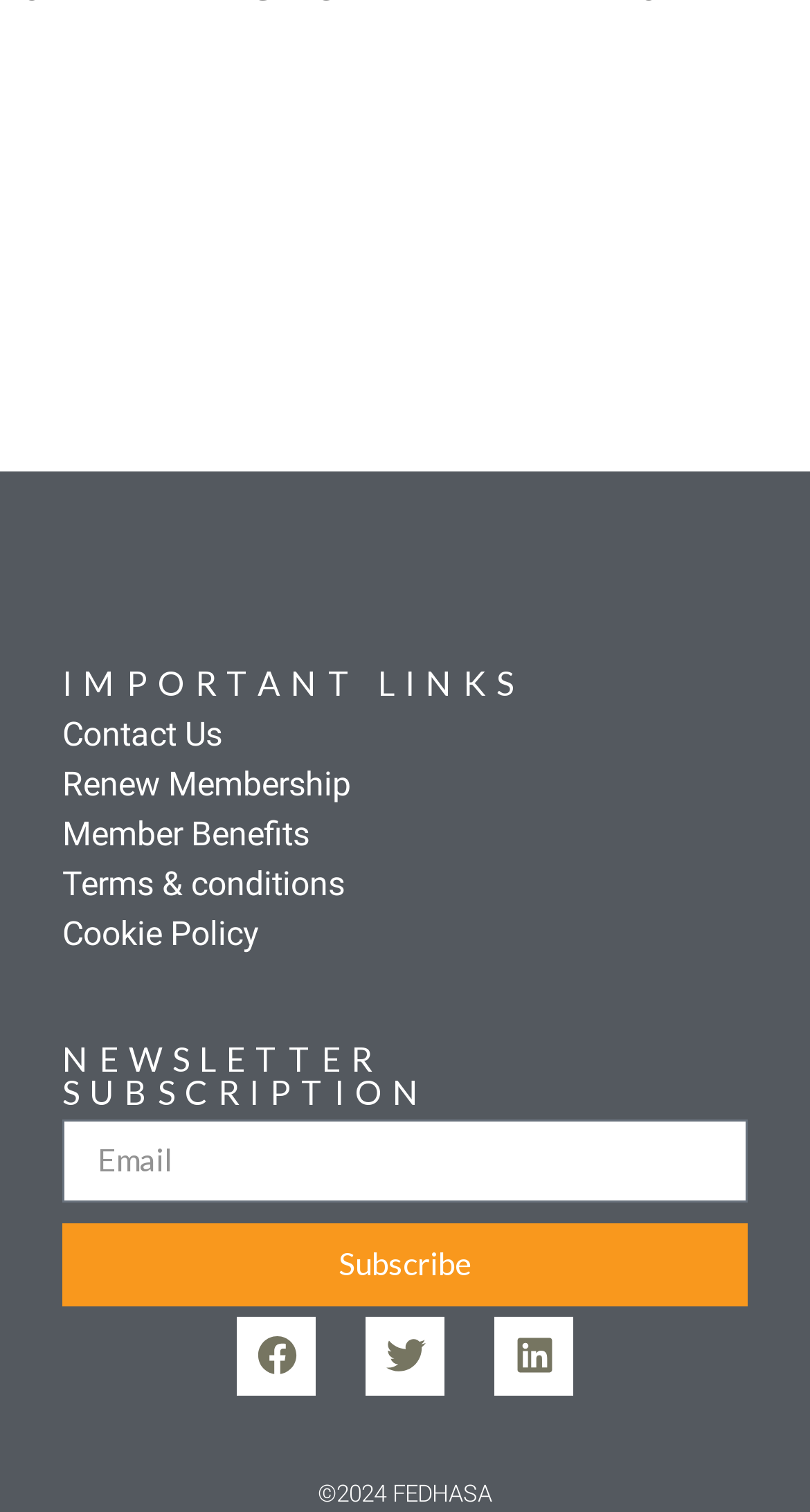Identify the coordinates of the bounding box for the element described below: "Renew Membership". Return the coordinates as four float numbers between 0 and 1: [left, top, right, bottom].

[0.077, 0.503, 0.923, 0.535]